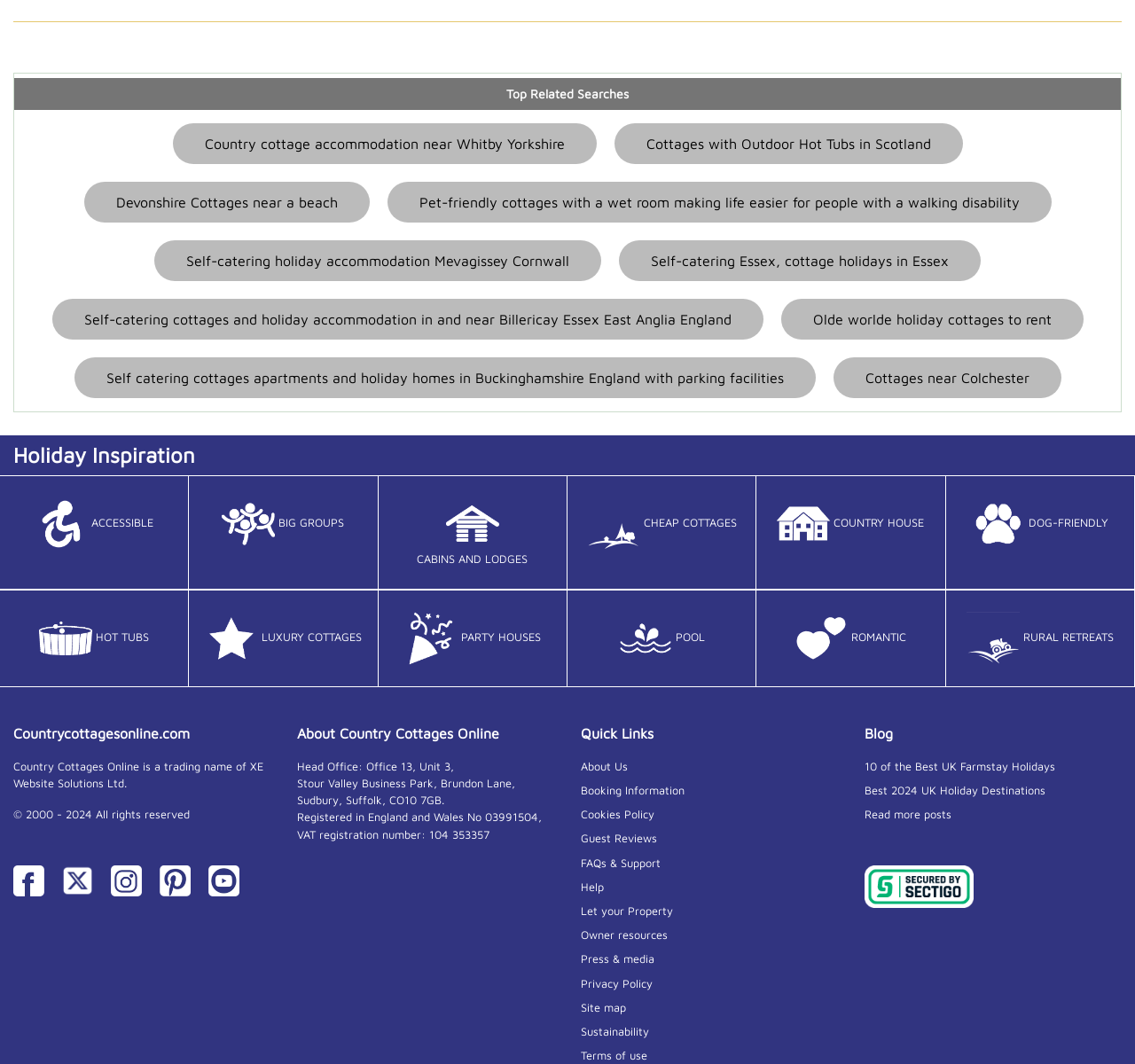What is the purpose of the 'Holiday Inspiration' section?
Please interpret the details in the image and answer the question thoroughly.

The 'Holiday Inspiration' section is a collection of links and images that seem to be categorized by theme or type of holiday, such as accessible cottages, big groups, or romantic getaways. The purpose of this section is to provide users with ideas and inspiration for their holidays, and to help them find cottages that fit their specific needs or preferences.